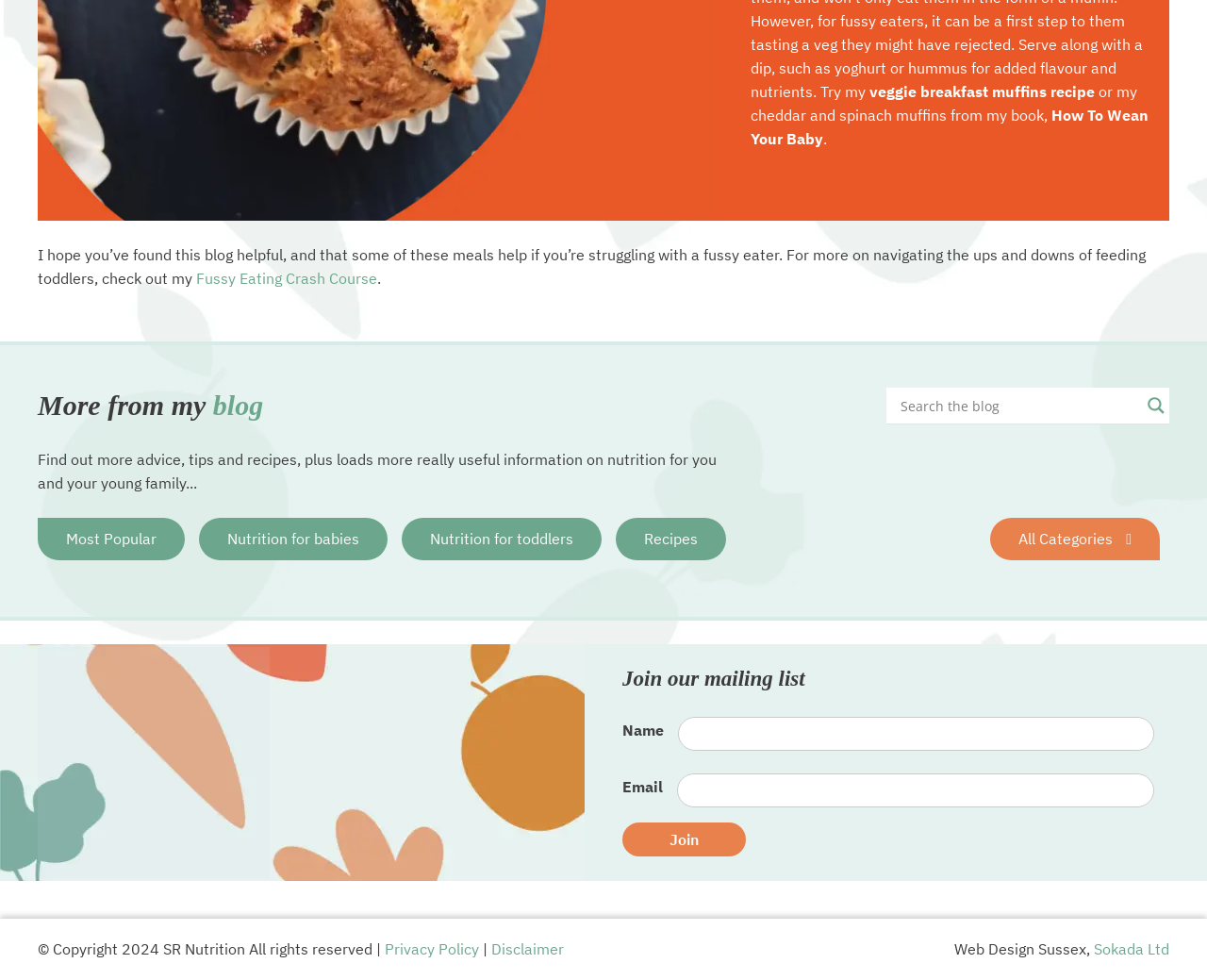Identify the bounding box coordinates of the clickable section necessary to follow the following instruction: "Check the privacy policy". The coordinates should be presented as four float numbers from 0 to 1, i.e., [left, top, right, bottom].

[0.319, 0.959, 0.397, 0.978]